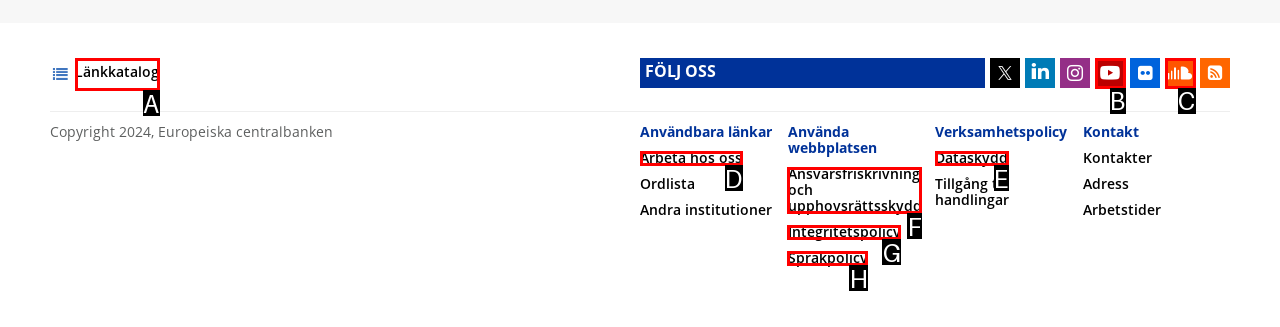Tell me which one HTML element I should click to complete the following task: Read Ansvarsfriskrivning och upphovsrättsskydd Answer with the option's letter from the given choices directly.

F